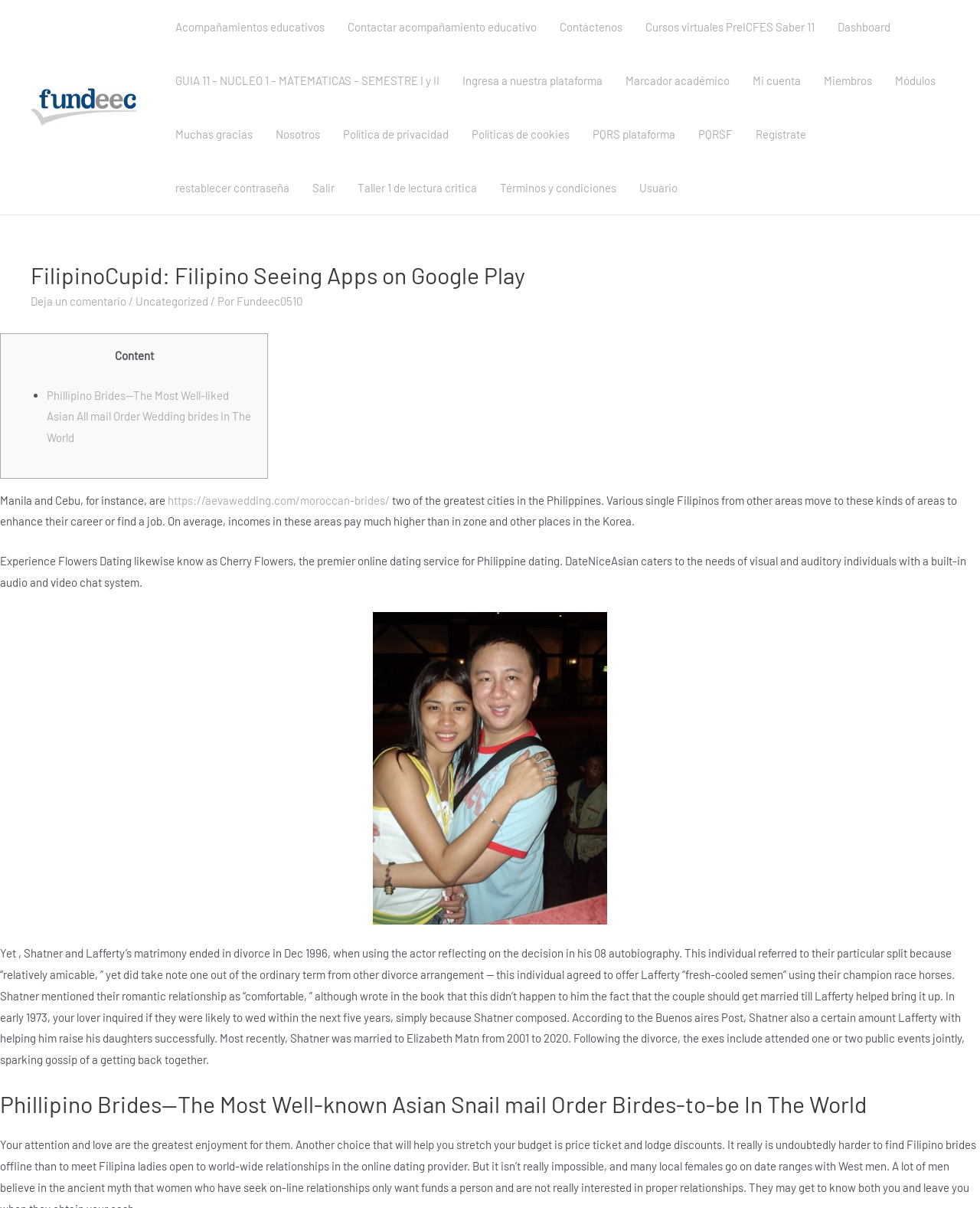Respond with a single word or phrase:
What are the two cities mentioned in the text?

Manila and Cebu